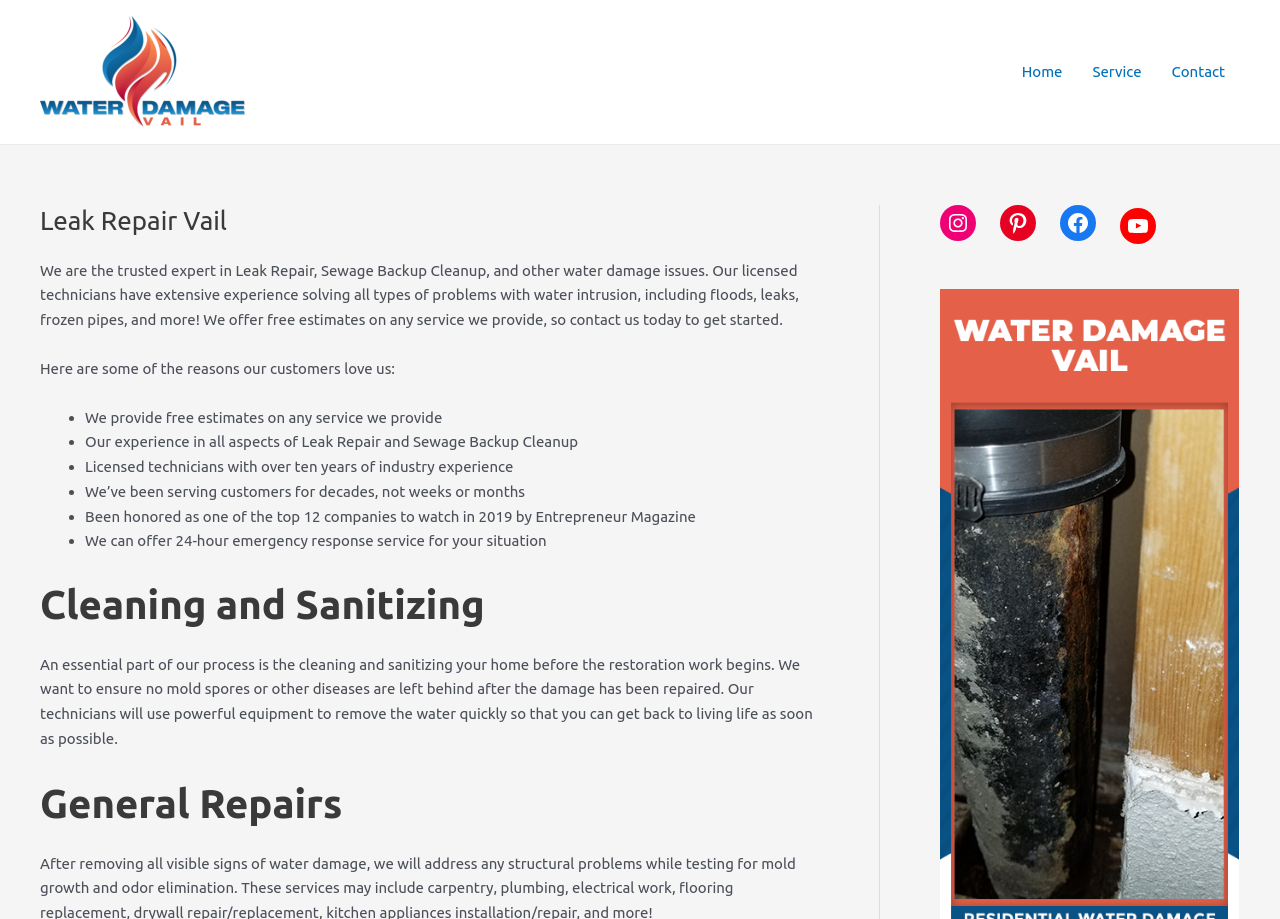Please predict the bounding box coordinates (top-left x, top-left y, bottom-right x, bottom-right y) for the UI element in the screenshot that fits the description: Pinterest

[0.781, 0.223, 0.809, 0.262]